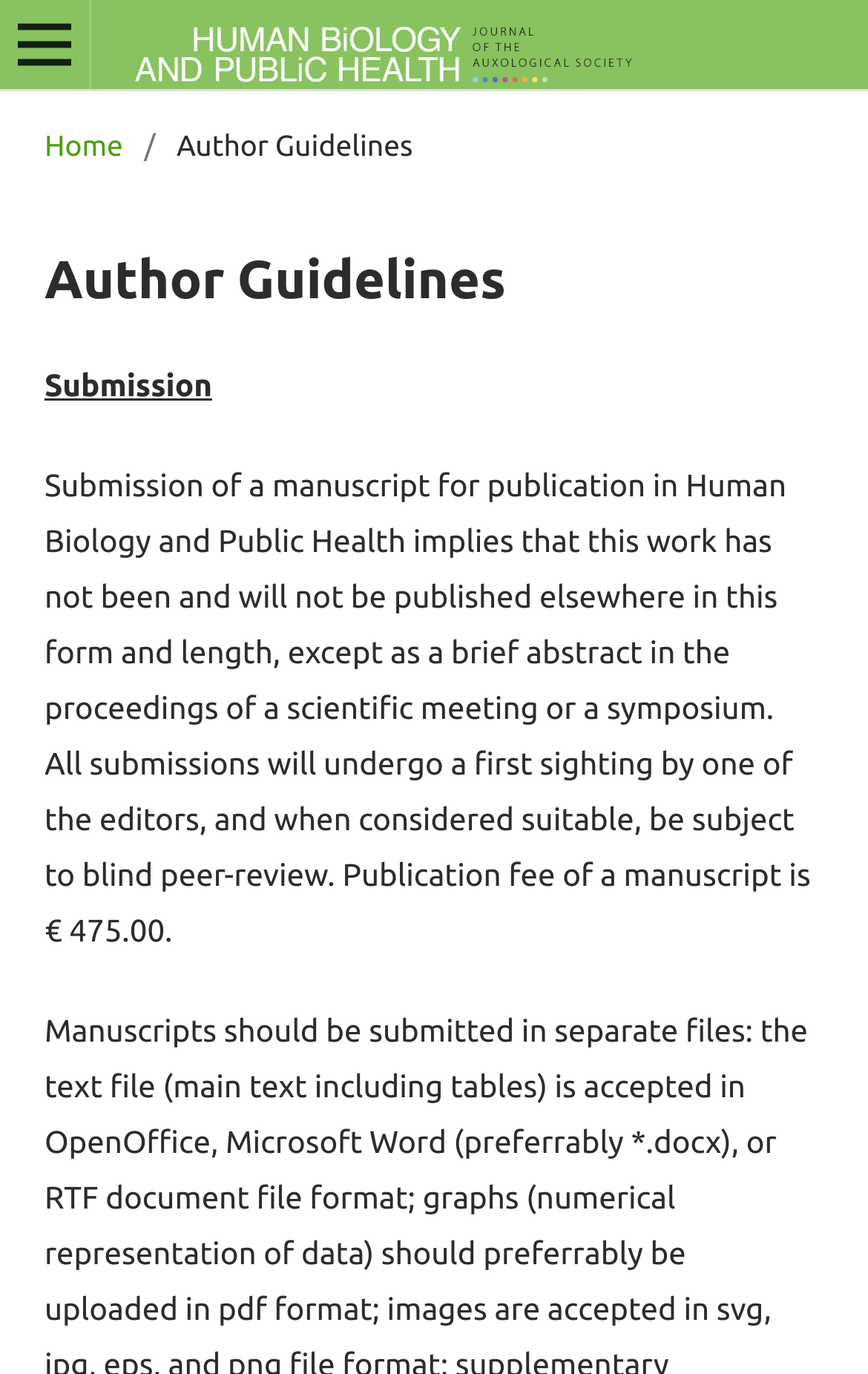Please answer the following question using a single word or phrase: 
What is the navigation path?

Home > Author Guidelines